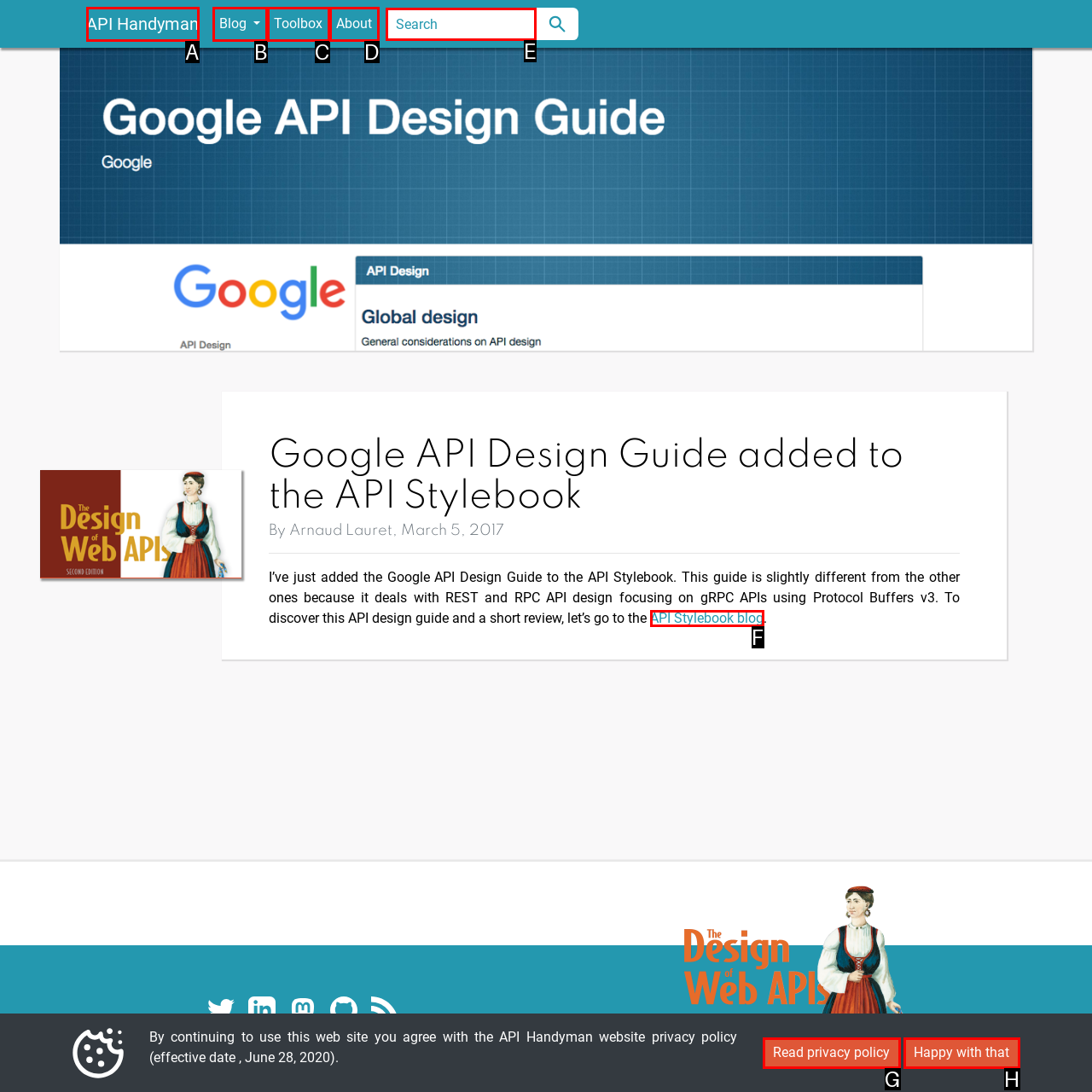Find the HTML element that suits the description: API Handyman
Indicate your answer with the letter of the matching option from the choices provided.

A